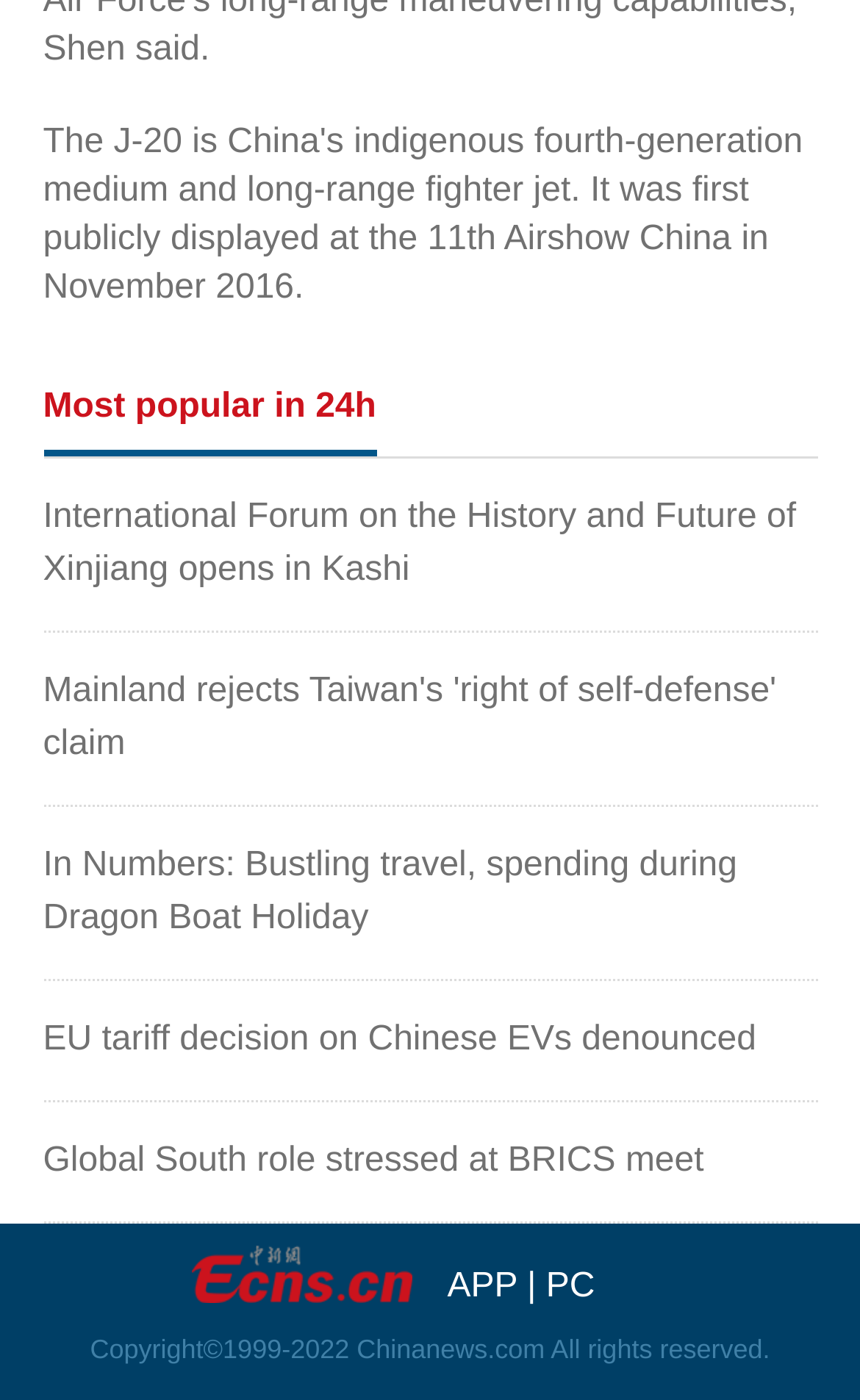Answer the question briefly using a single word or phrase: 
What are the options to view the webpage?

APP, PC